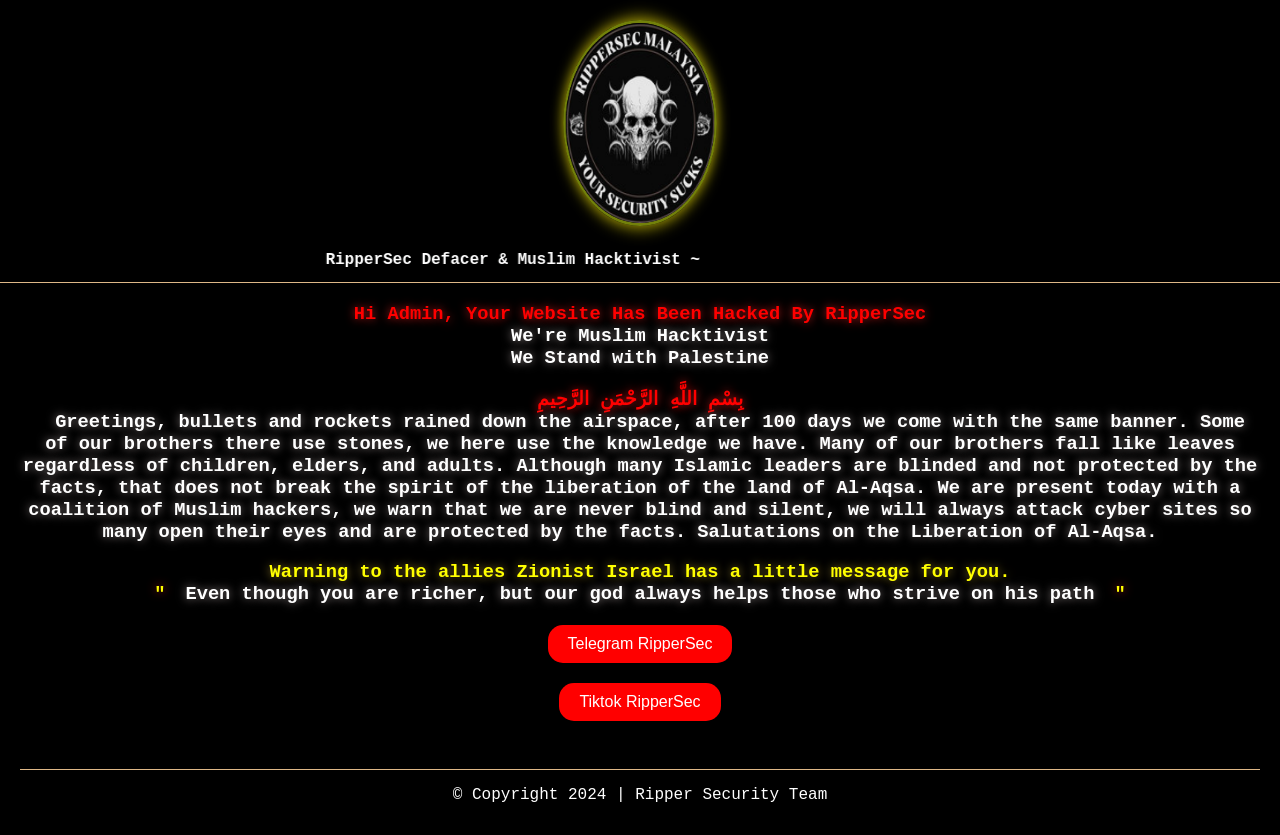Please give a one-word or short phrase response to the following question: 
What is the copyright notice at the bottom of the webpage?

Ripper Security Team 2024